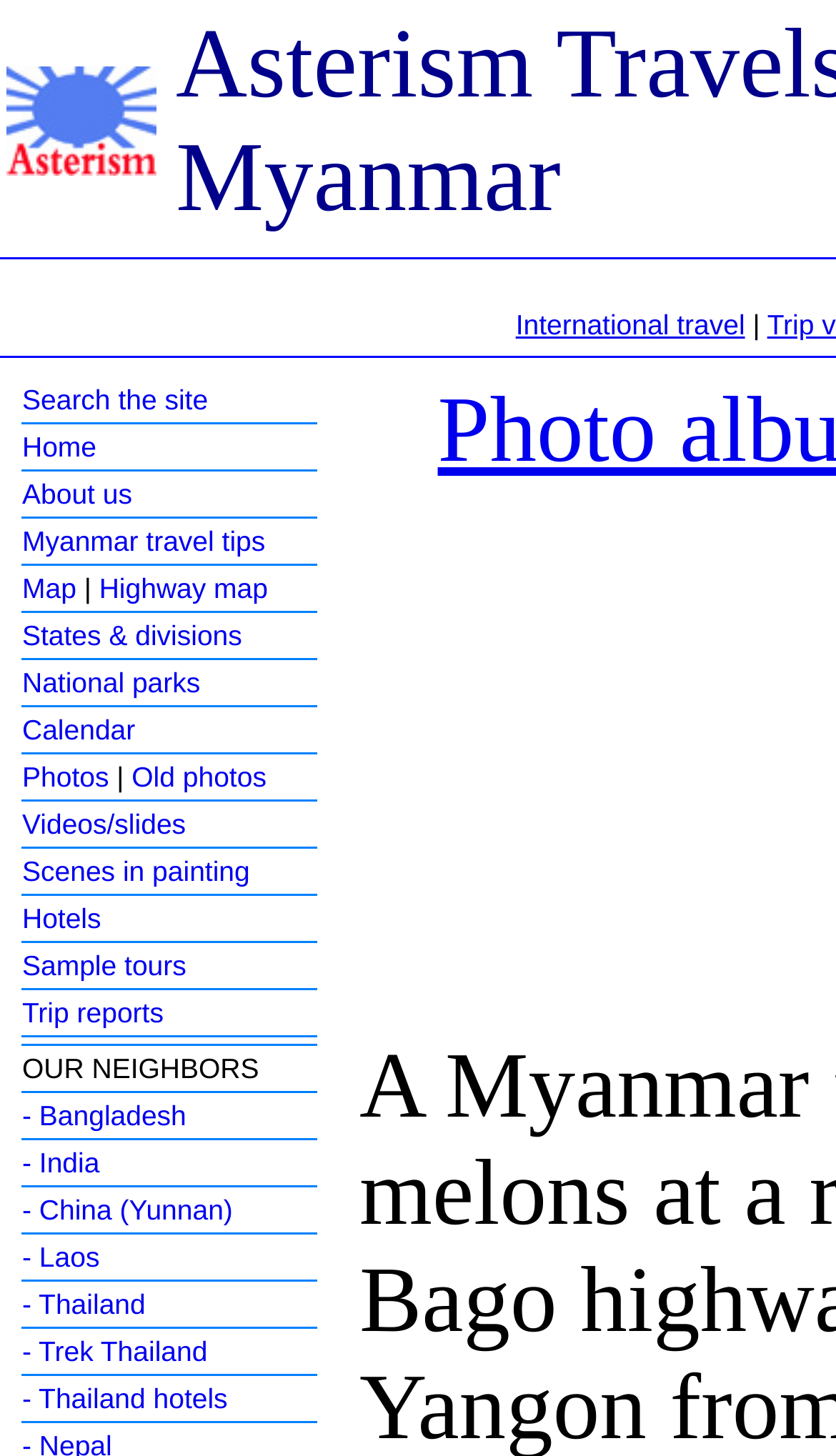Find the bounding box coordinates of the clickable area required to complete the following action: "Explore Highway map".

[0.119, 0.393, 0.321, 0.415]